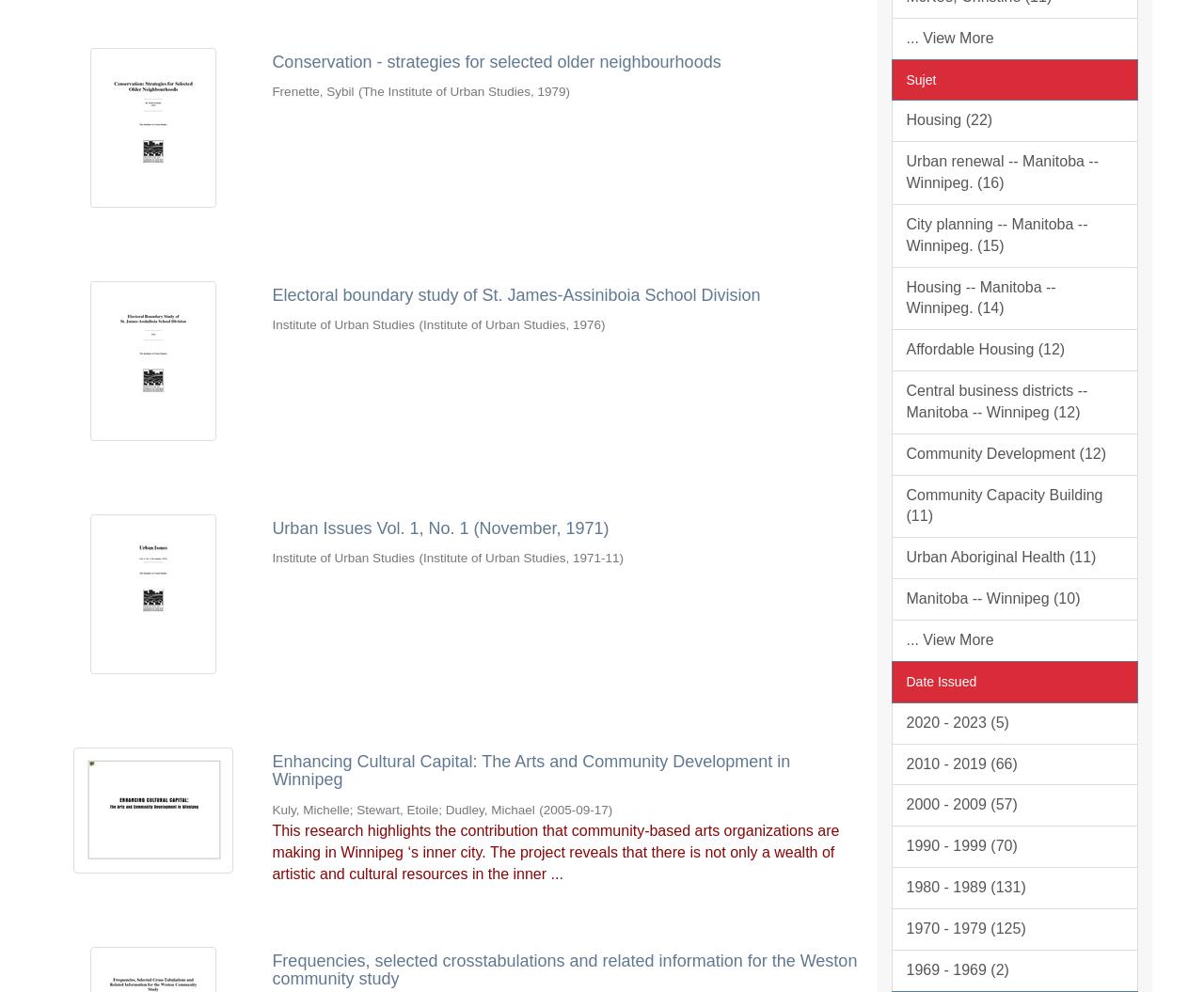Give a one-word or phrase response to the following question: What is the purpose of the webpage?

To provide research resources